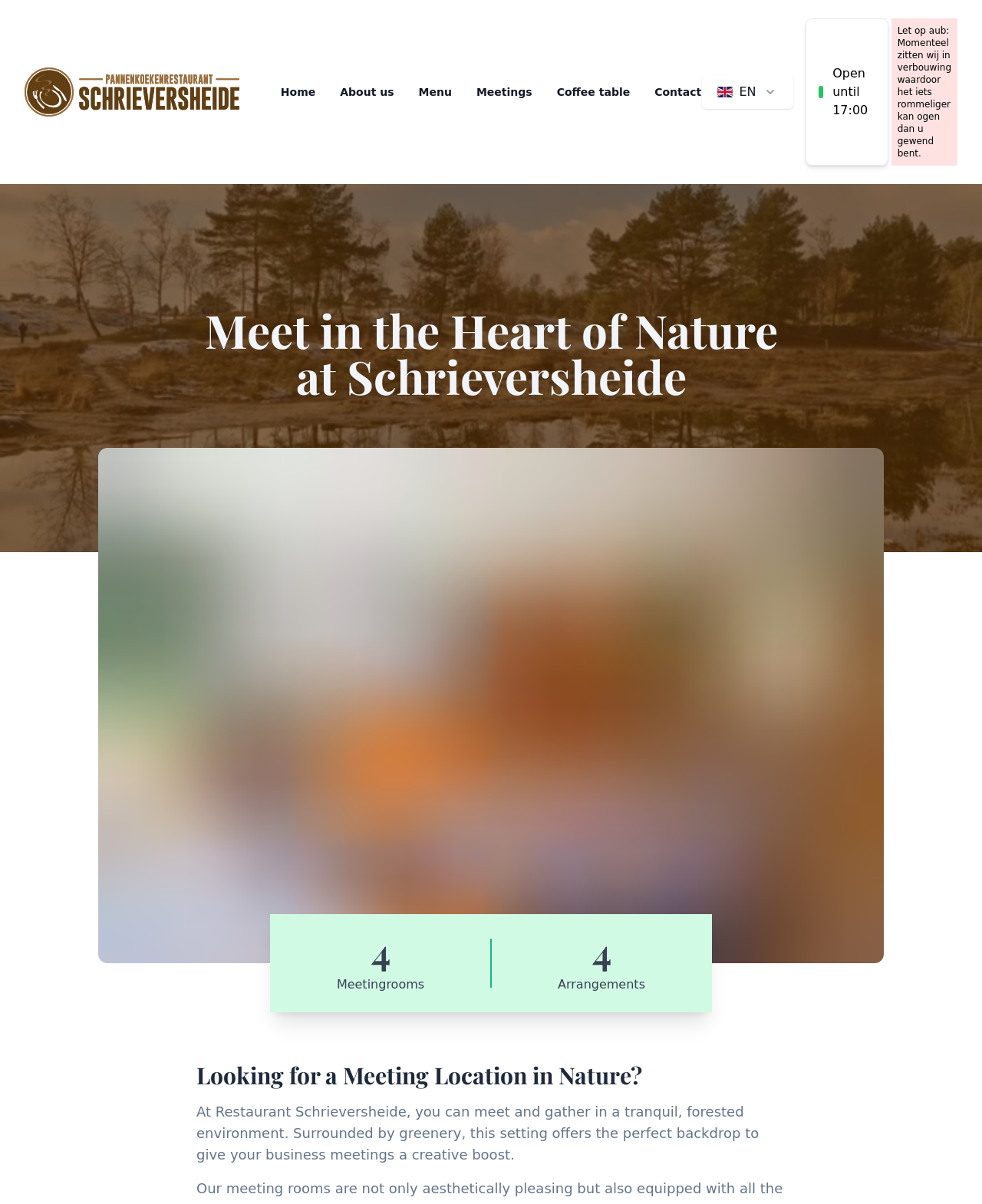Provide the bounding box coordinates, formatted as (top-left x, top-left y, bottom-right x, bottom-right y), with all values being floating point numbers between 0 and 1. Identify the bounding box of the UI element that matches the description: EN

[0.715, 0.062, 0.807, 0.09]